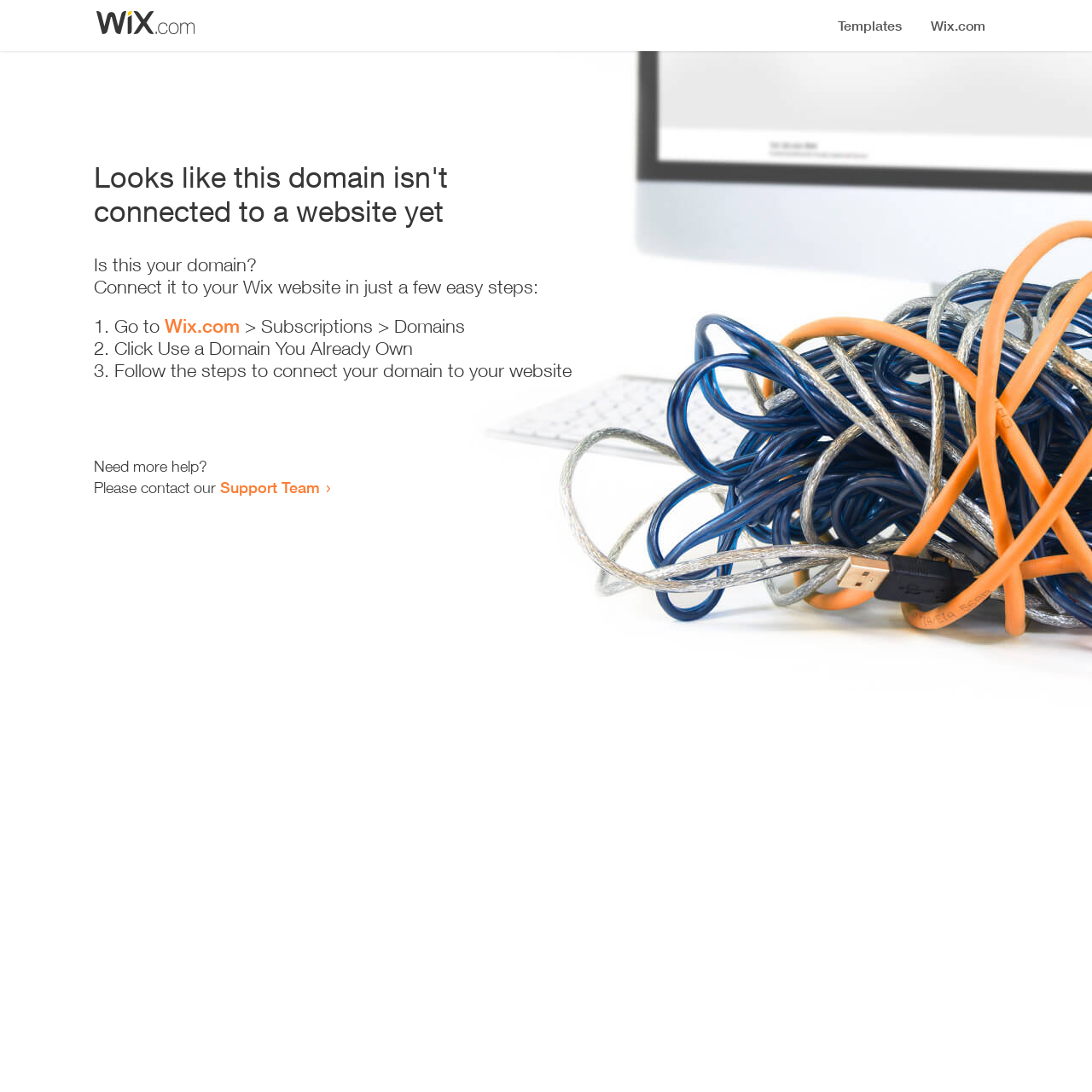Please identify and generate the text content of the webpage's main heading.

Looks like this domain isn't
connected to a website yet